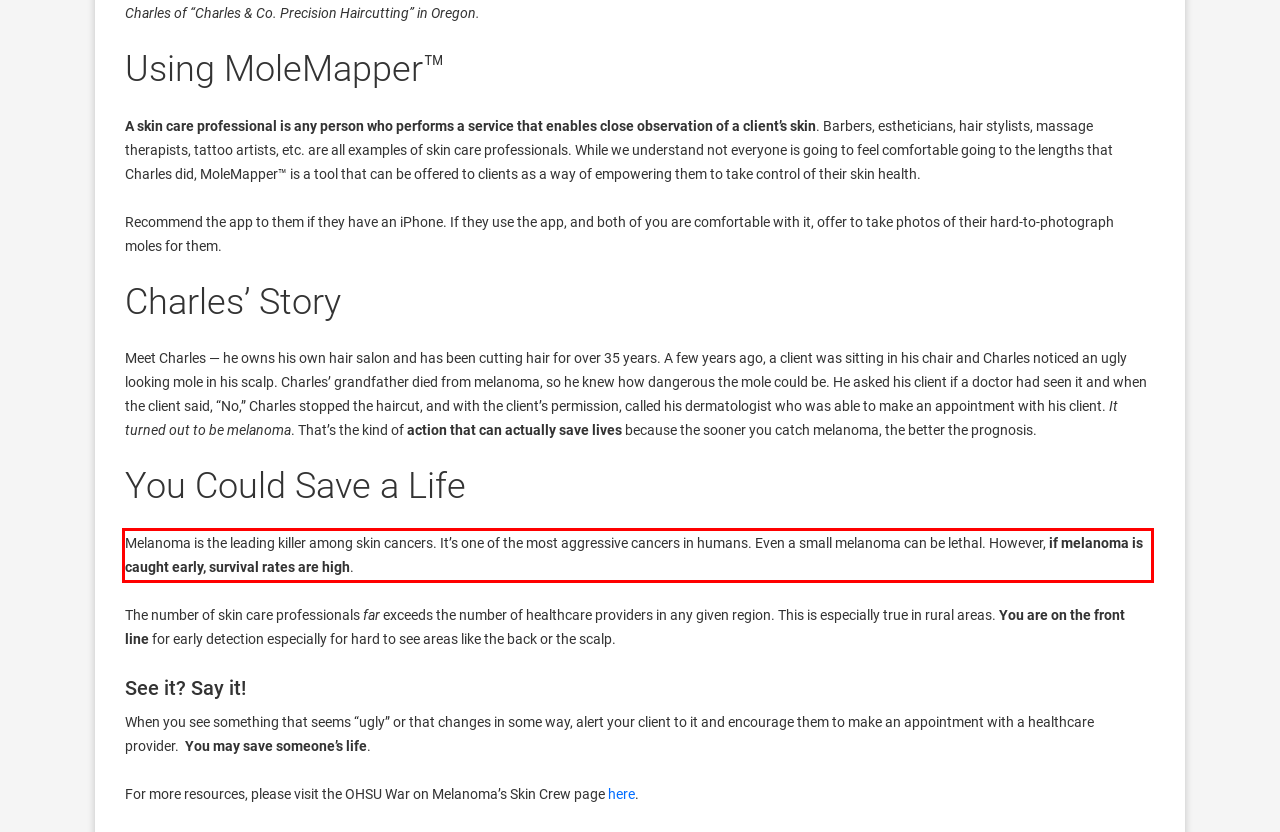Identify and extract the text within the red rectangle in the screenshot of the webpage.

Melanoma is the leading killer among skin cancers. It’s one of the most aggressive cancers in humans. Even a small melanoma can be lethal. However, if melanoma is caught early, survival rates are high.